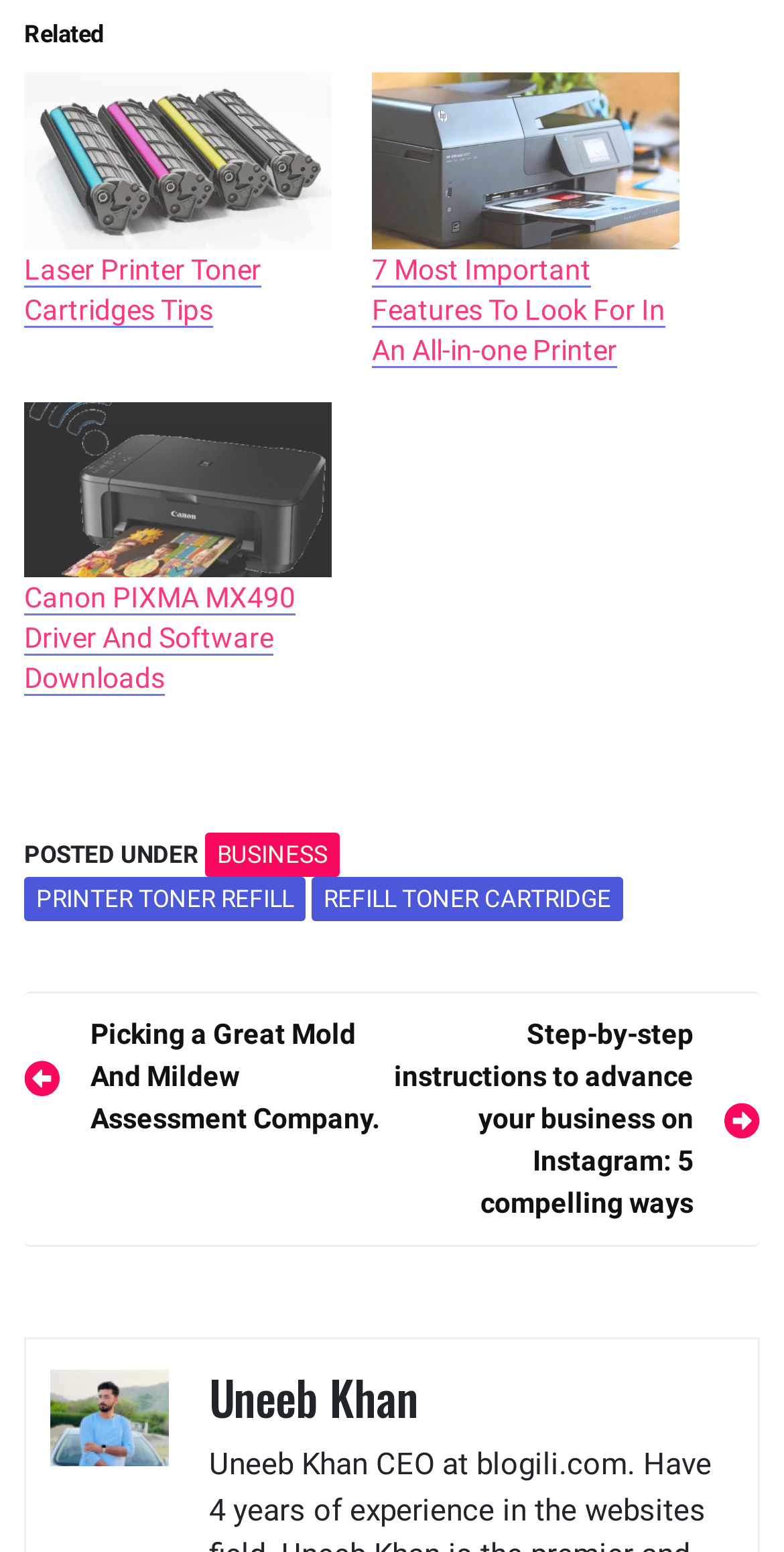How many images are there on the webpage?
Based on the image content, provide your answer in one word or a short phrase.

4